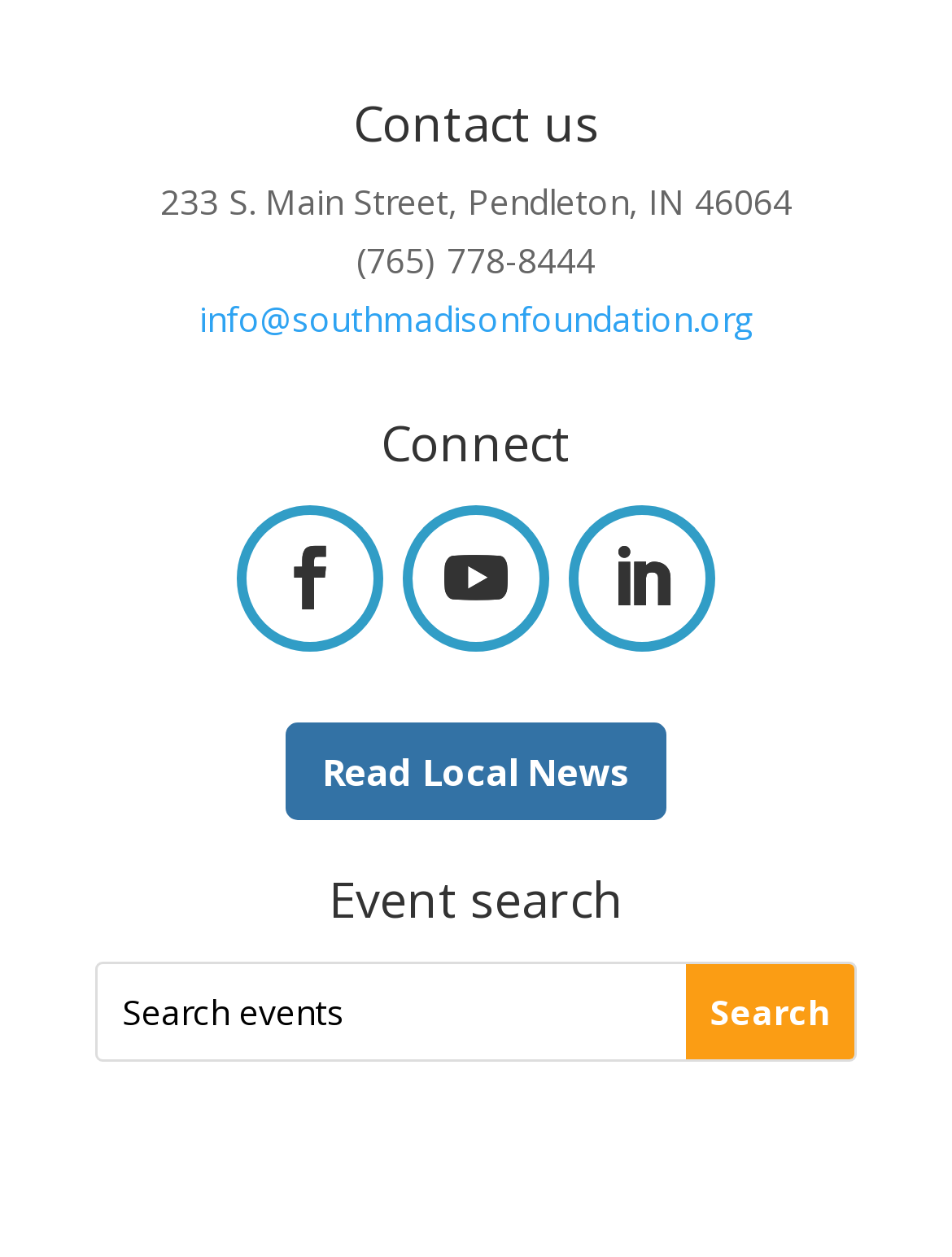From the webpage screenshot, predict the bounding box of the UI element that matches this description: "Read Local News".

[0.3, 0.576, 0.7, 0.653]